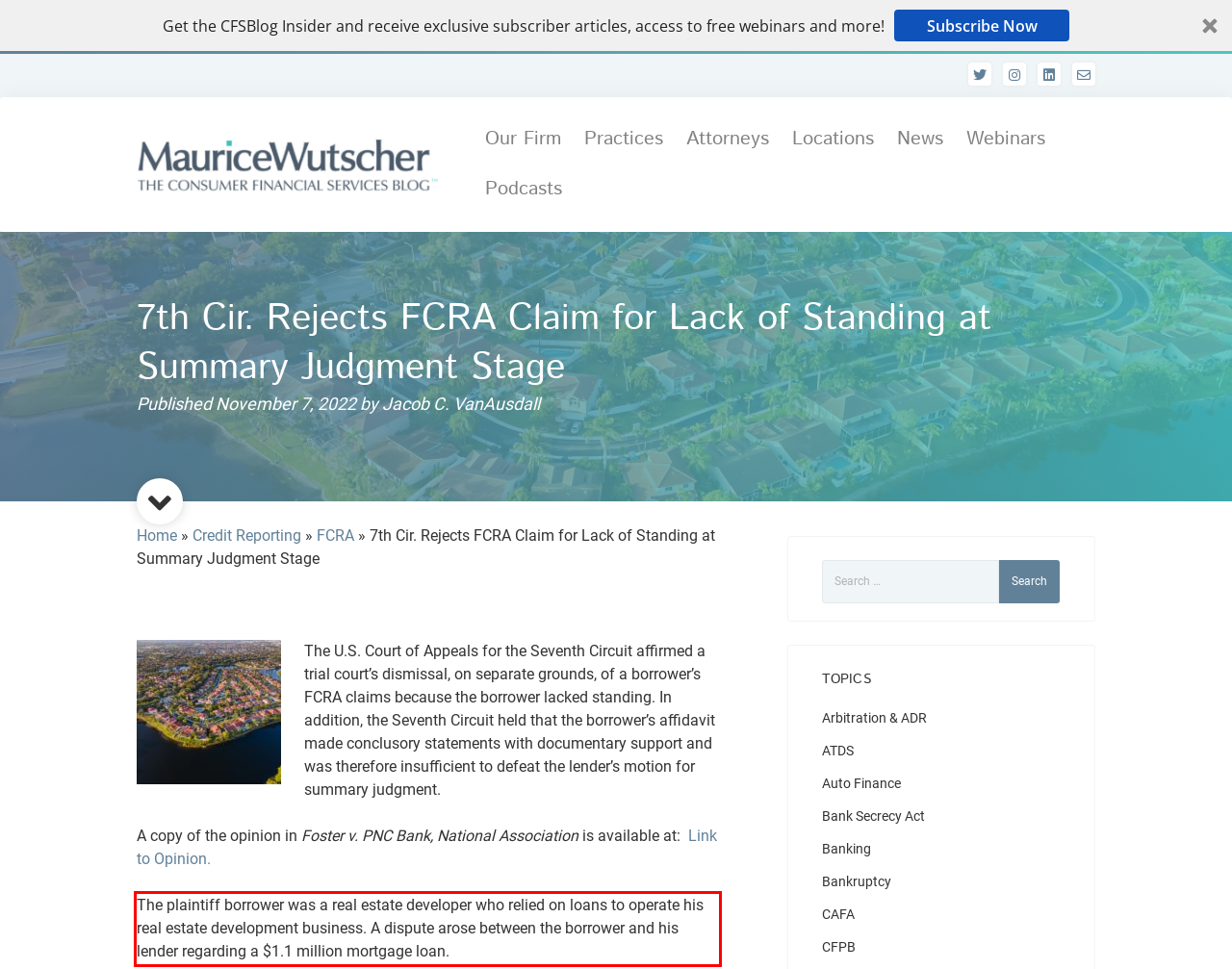Using the provided screenshot, read and generate the text content within the red-bordered area.

The plaintiff borrower was a real estate developer who relied on loans to operate his real estate development business. A dispute arose between the borrower and his lender regarding a $1.1 million mortgage loan.